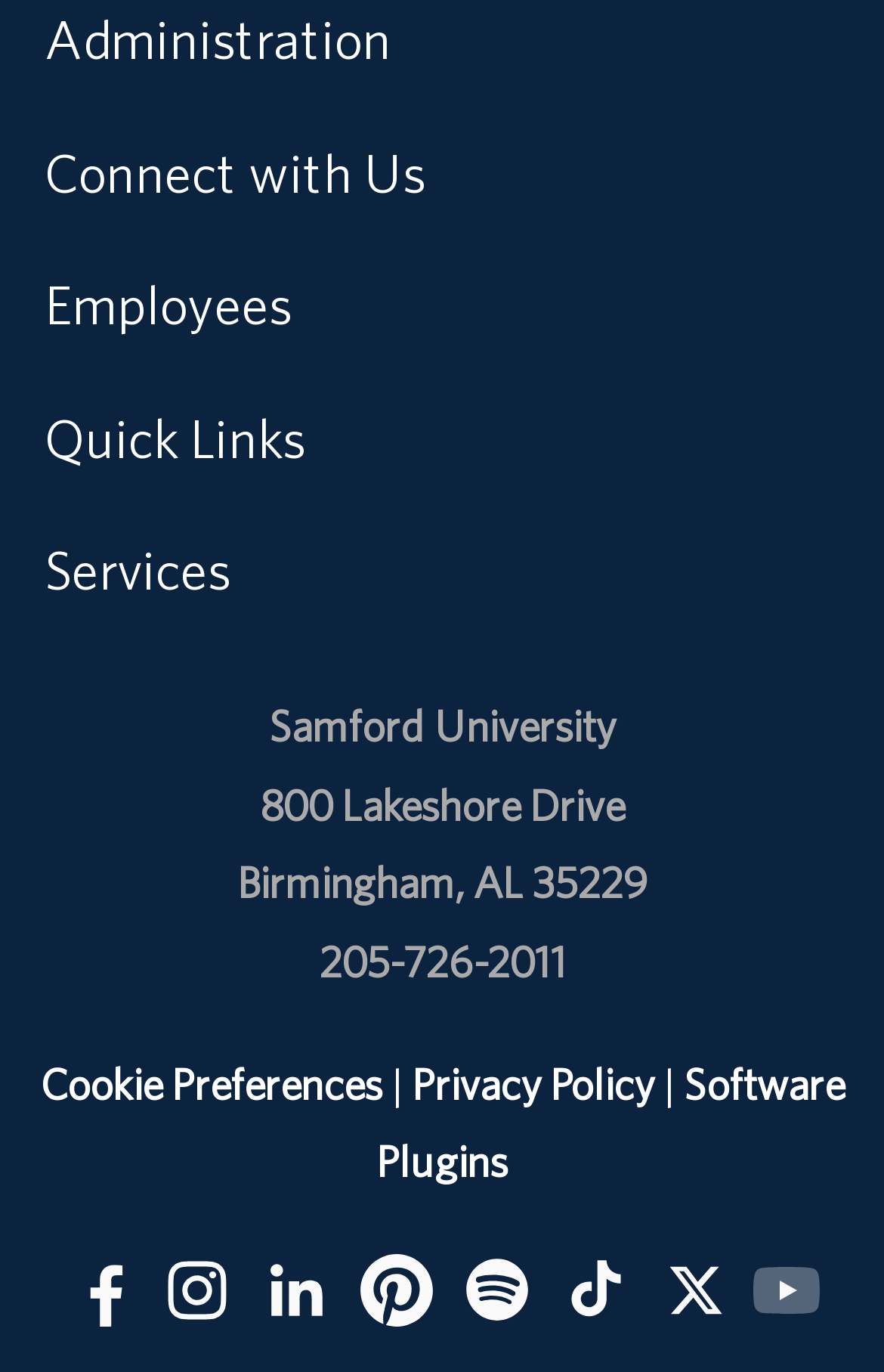Please identify the bounding box coordinates of the element's region that I should click in order to complete the following instruction: "Follow us on Instagram". The bounding box coordinates consist of four float numbers between 0 and 1, i.e., [left, top, right, bottom].

[0.179, 0.912, 0.267, 0.969]